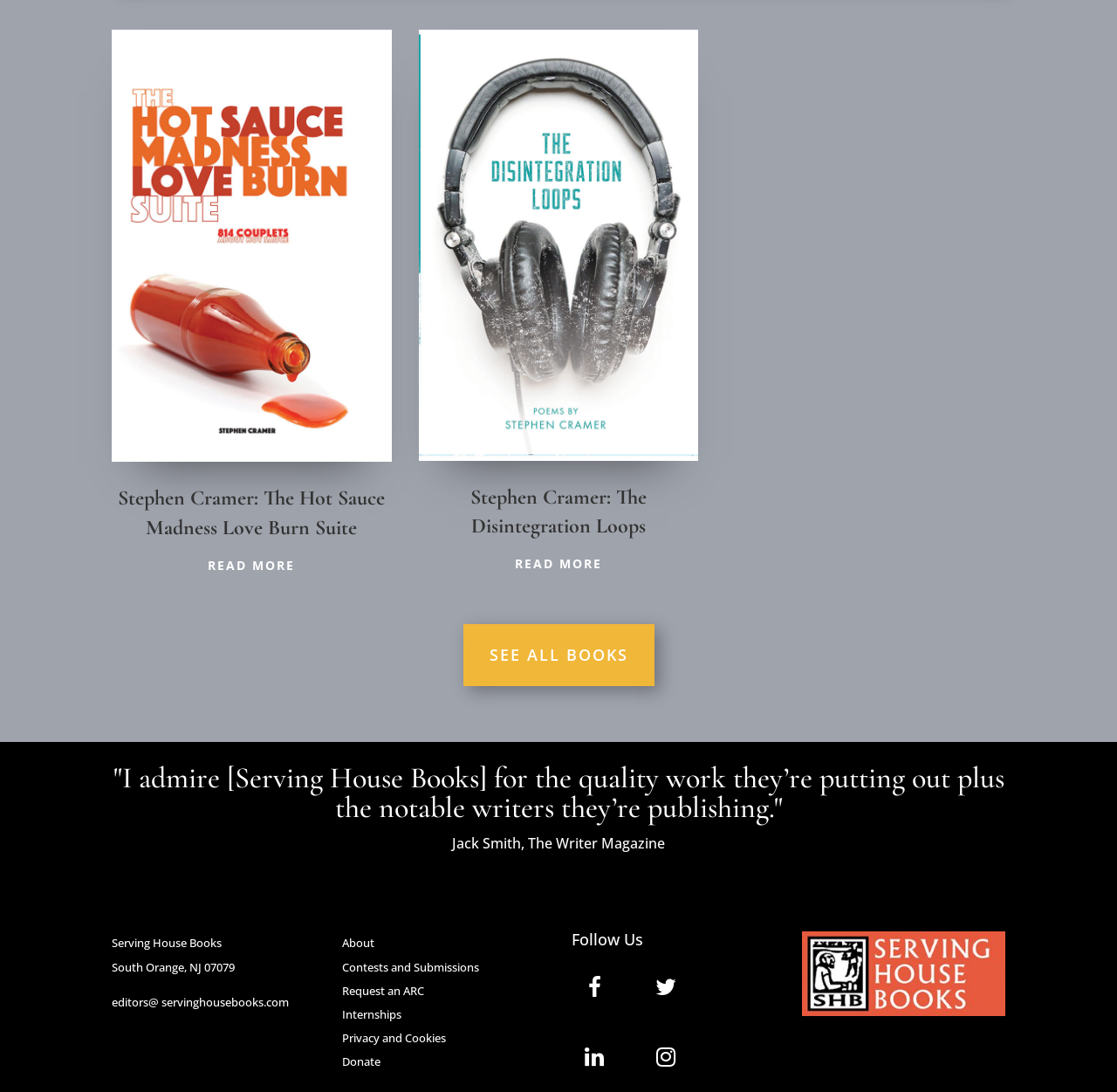Please locate the bounding box coordinates of the region I need to click to follow this instruction: "Read more about Stephen Cramer's Hot Sauce Madness Love Burn Suite".

[0.175, 0.505, 0.275, 0.531]